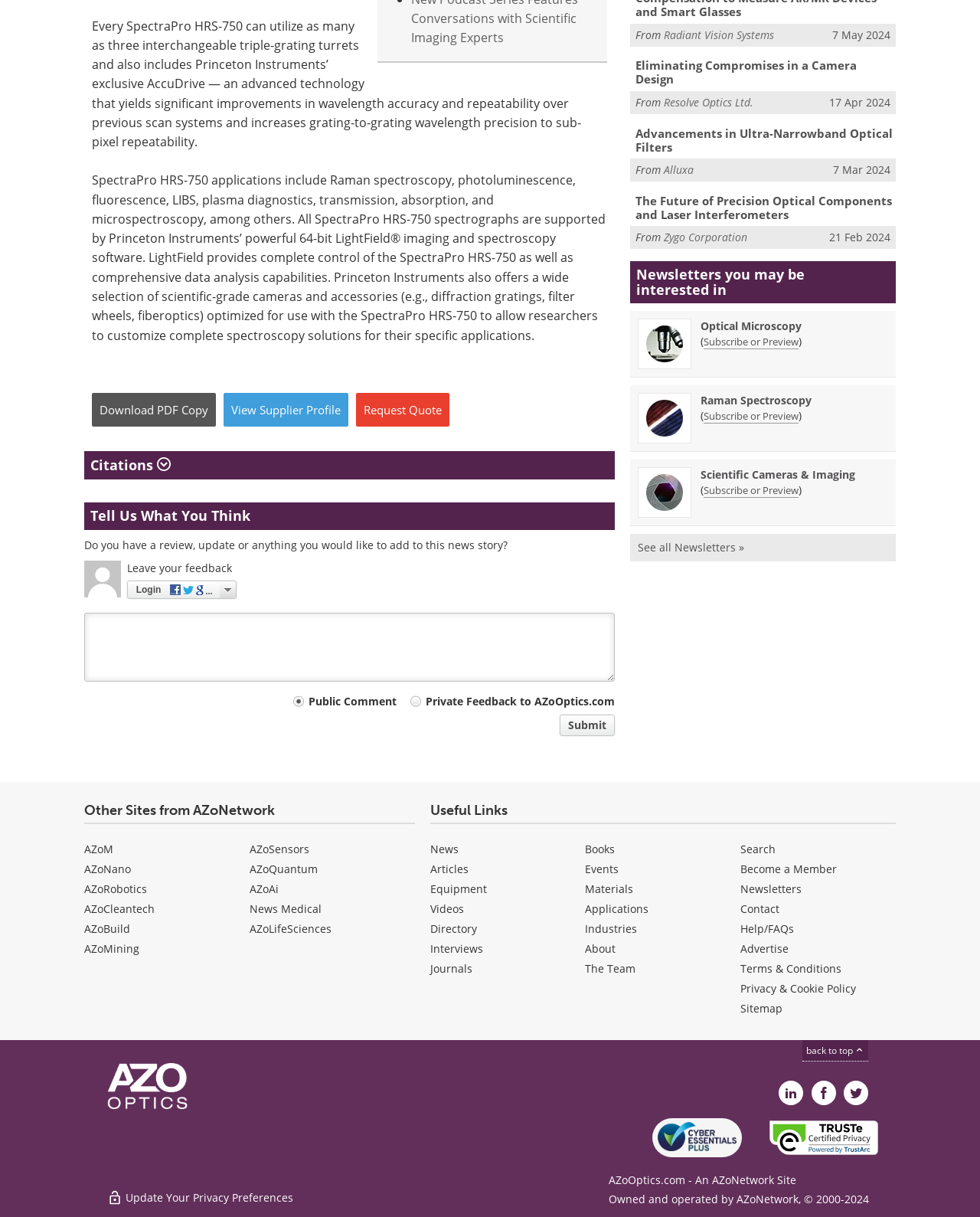Please answer the following question using a single word or phrase: What is the product described in the first paragraph?

SpectraPro HRS-750